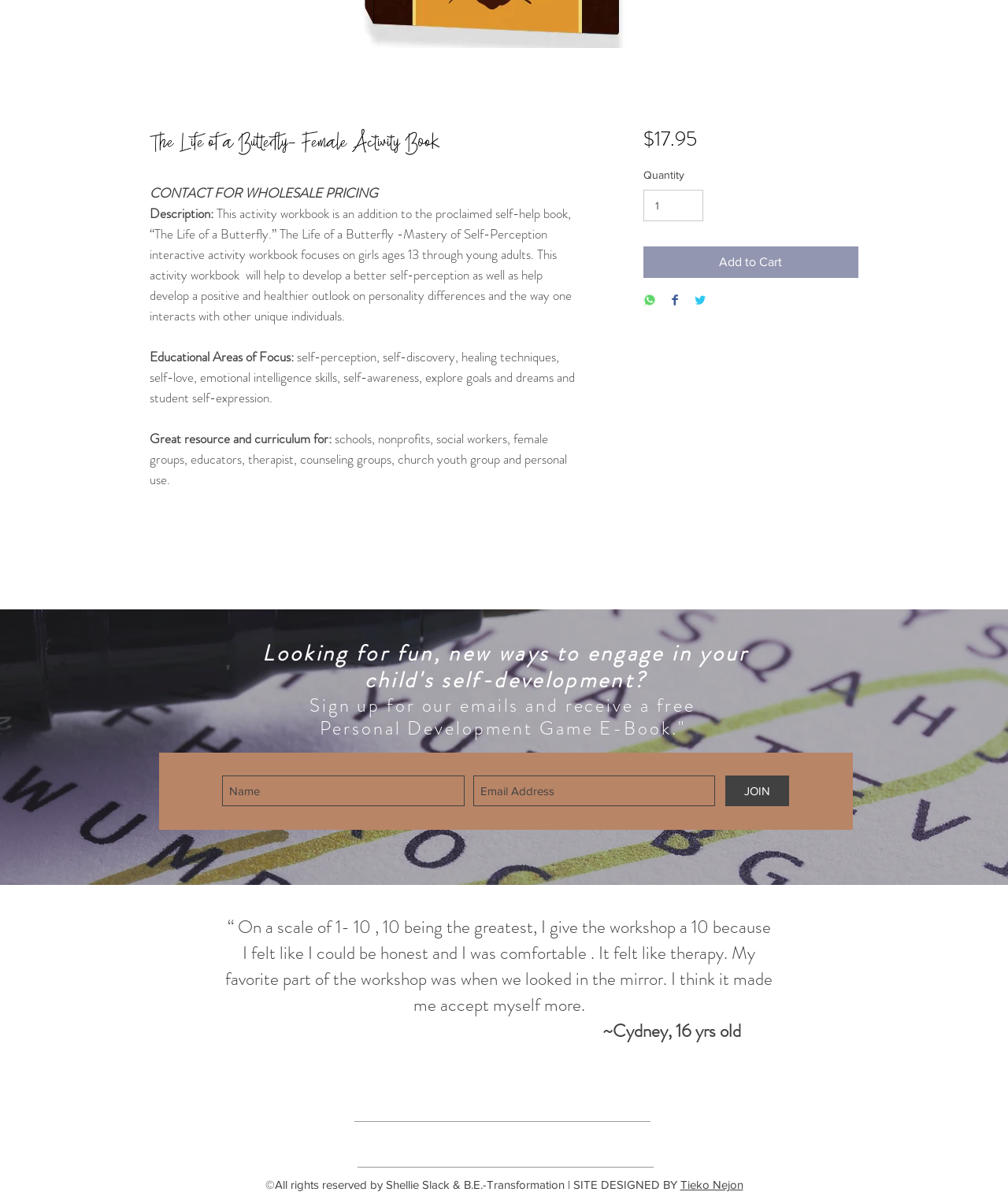Provide the bounding box coordinates for the specified HTML element described in this description: "aria-label="Email Address" name="email" placeholder="Email Address"". The coordinates should be four float numbers ranging from 0 to 1, in the format [left, top, right, bottom].

[0.47, 0.645, 0.709, 0.67]